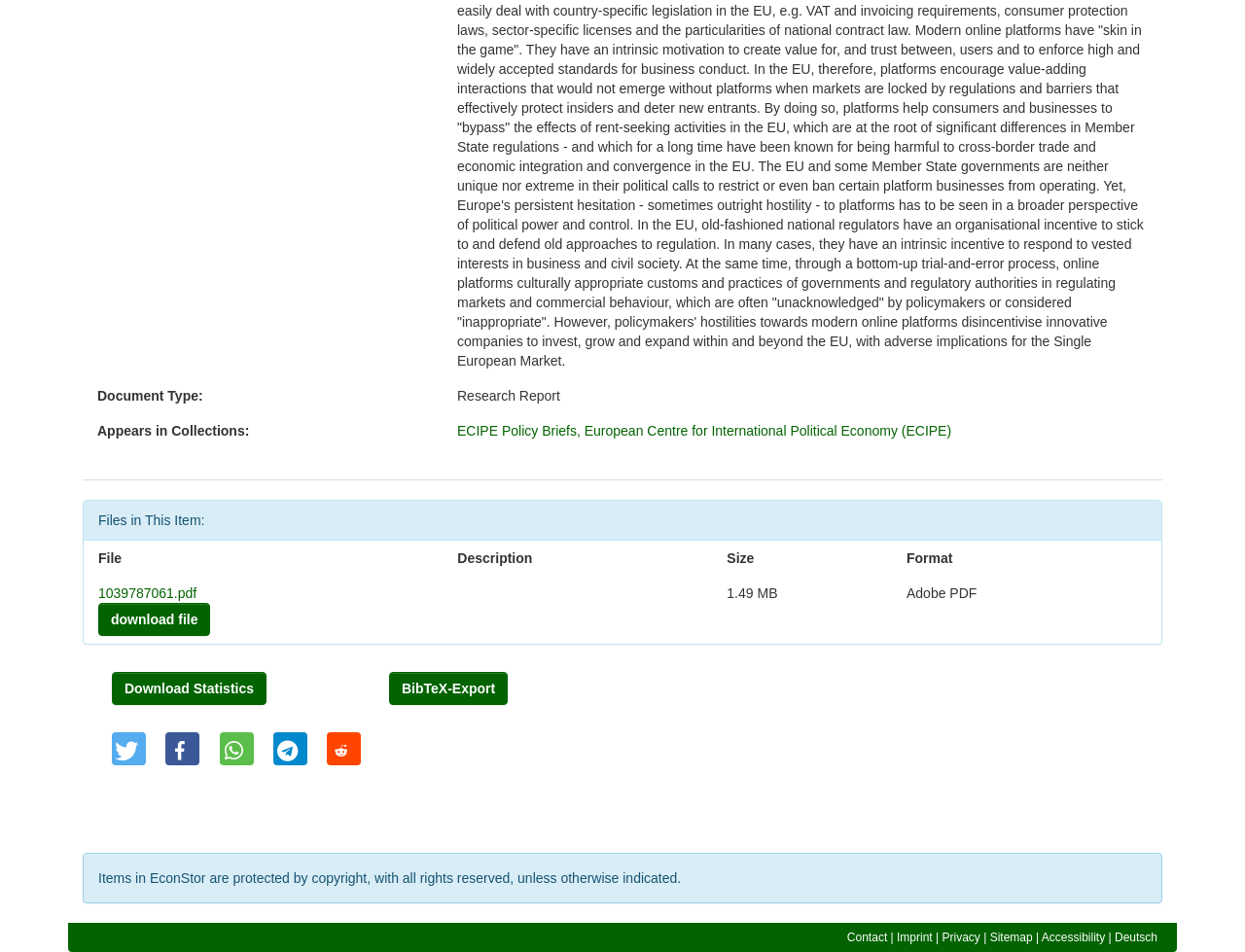Using the provided element description: "Get A Free Sample", identify the bounding box coordinates. The coordinates should be four floats between 0 and 1 in the order [left, top, right, bottom].

None